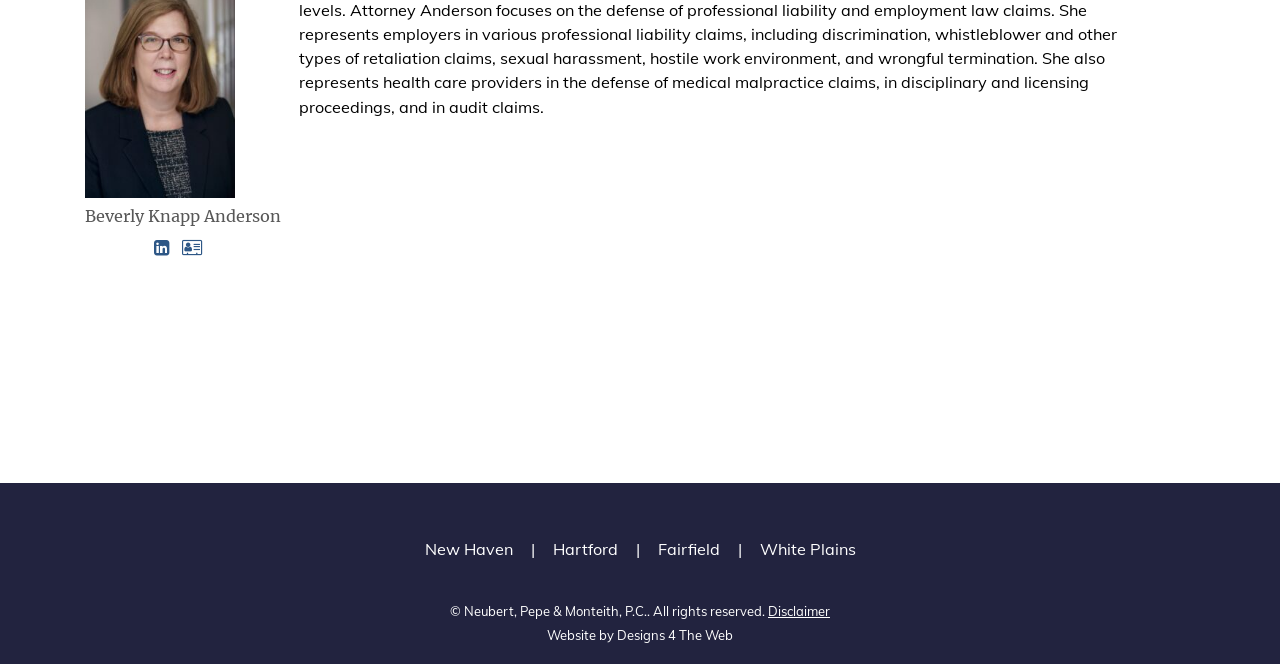Using the format (top-left x, top-left y, bottom-right x, bottom-right y), provide the bounding box coordinates for the described UI element. All values should be floating point numbers between 0 and 1: New Haven

[0.332, 0.809, 0.4, 0.846]